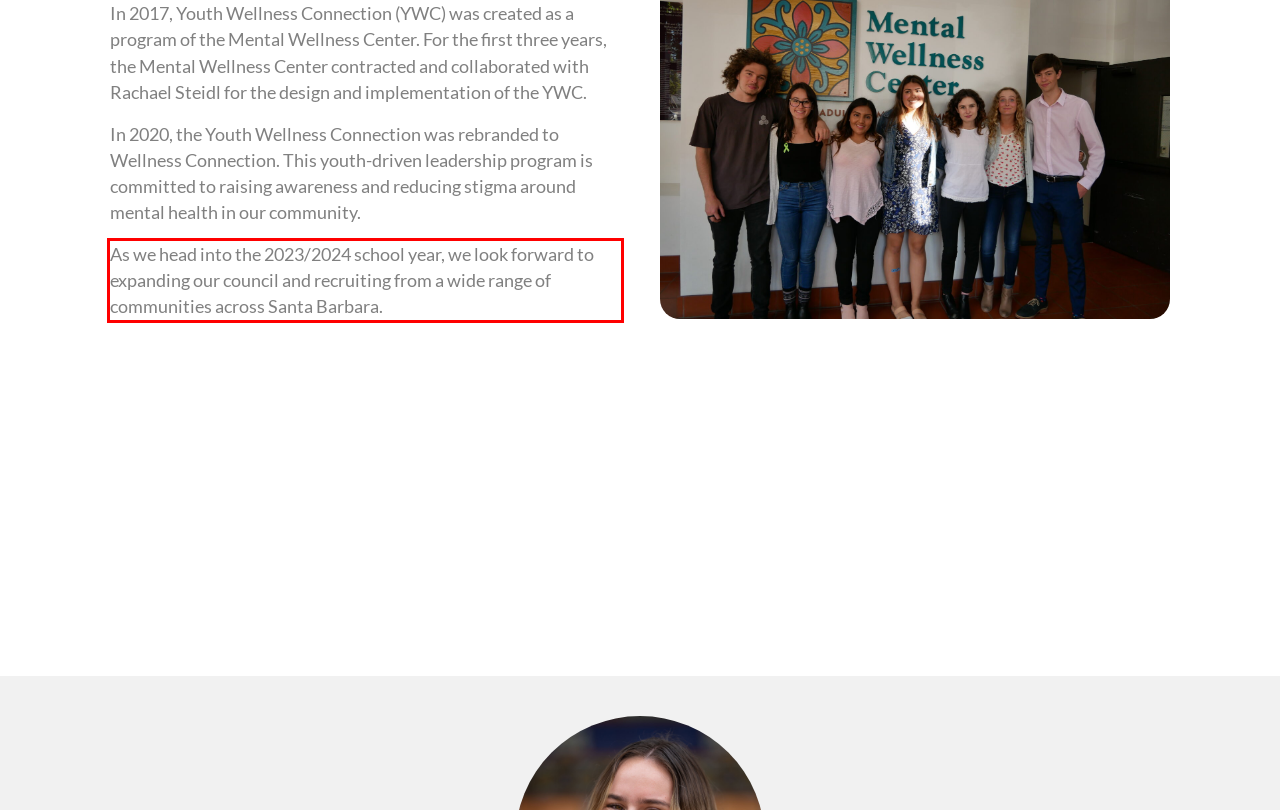Examine the screenshot of the webpage, locate the red bounding box, and generate the text contained within it.

As we head into the 2023/2024 school year, we look forward to expanding our council and recruiting from a wide range of communities across Santa Barbara.